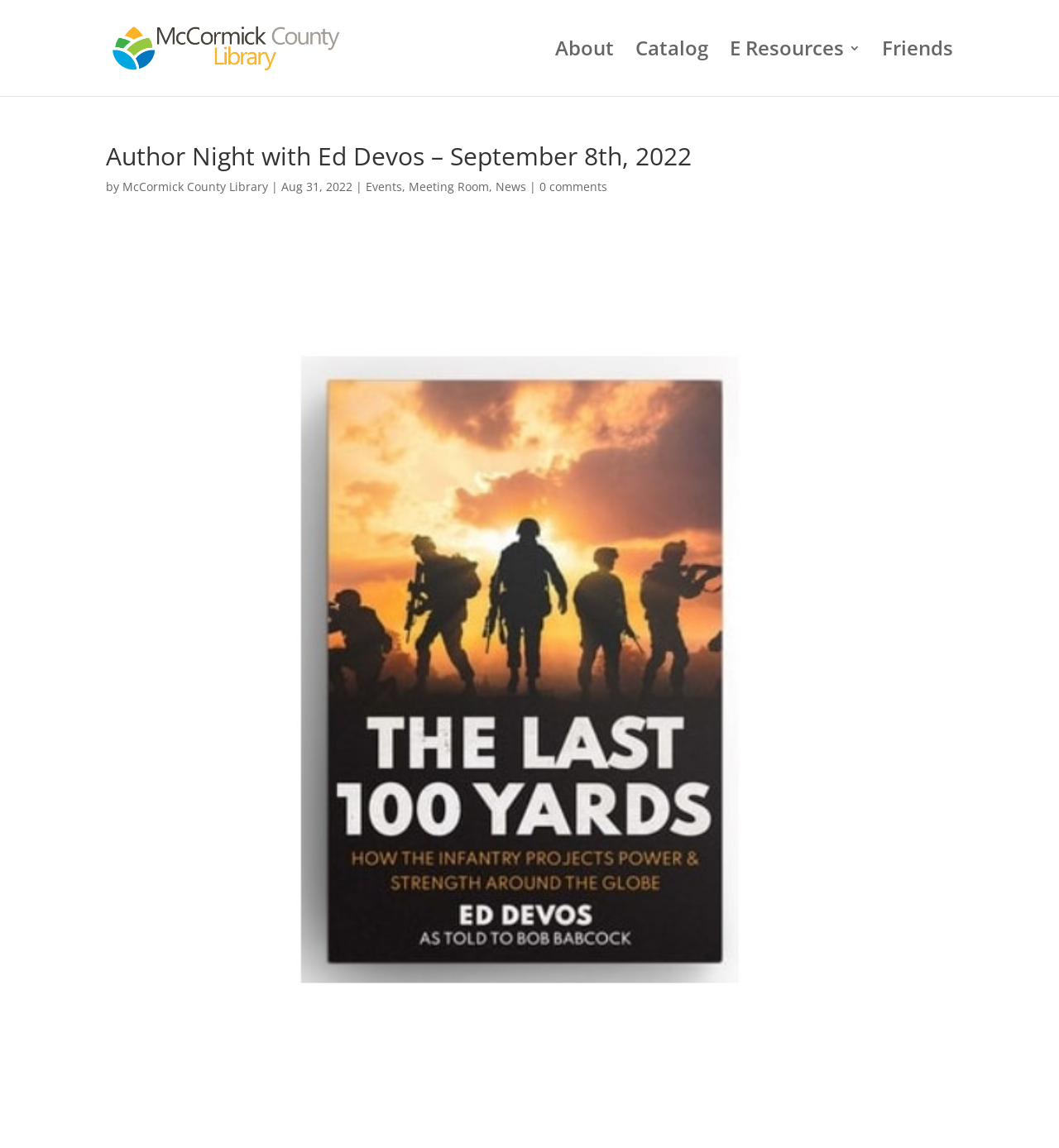Determine the bounding box coordinates for the region that must be clicked to execute the following instruction: "read the news".

[0.468, 0.156, 0.497, 0.169]